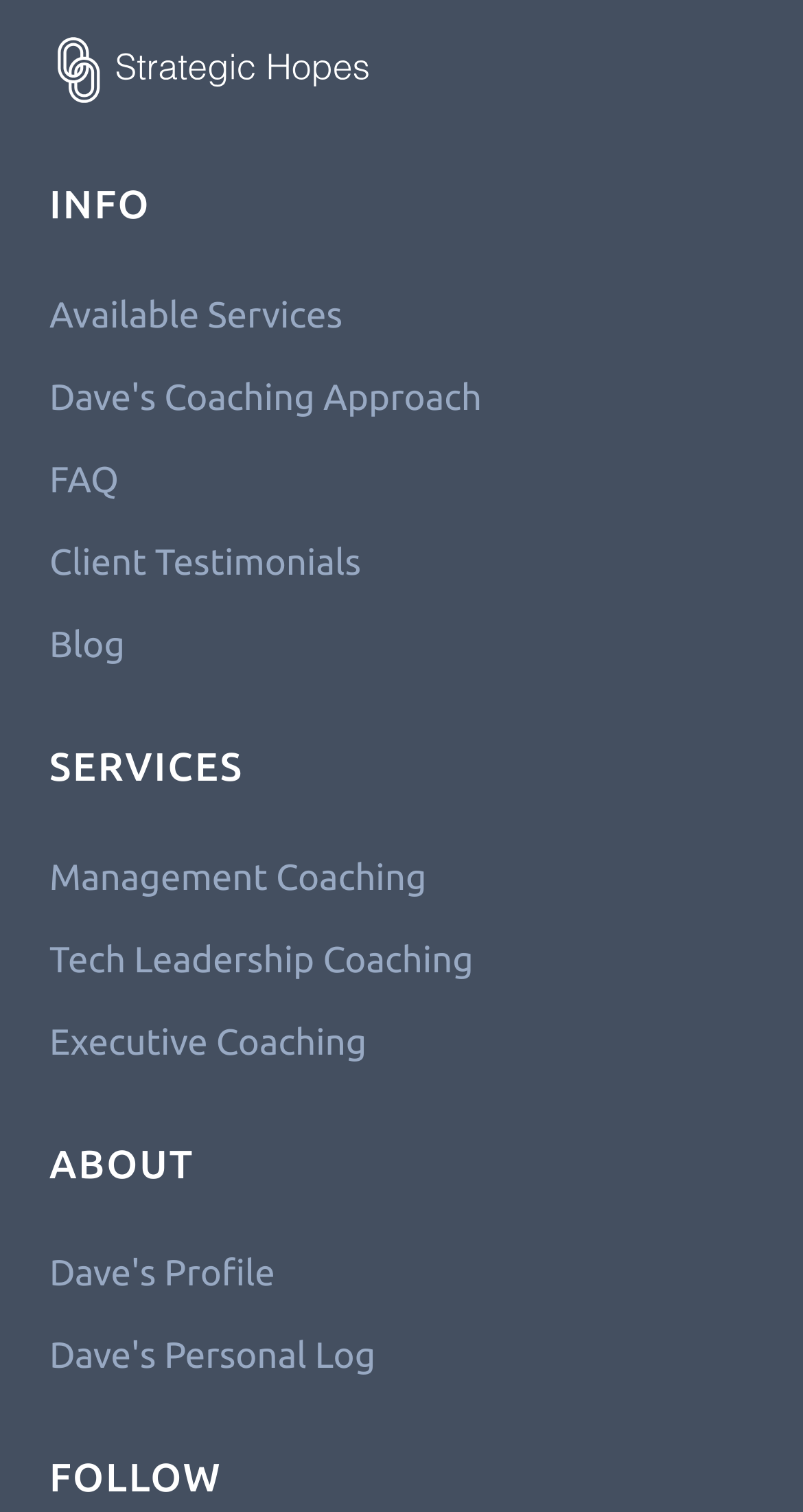Calculate the bounding box coordinates of the UI element given the description: "Tech Leadership Coaching".

[0.062, 0.622, 0.59, 0.648]